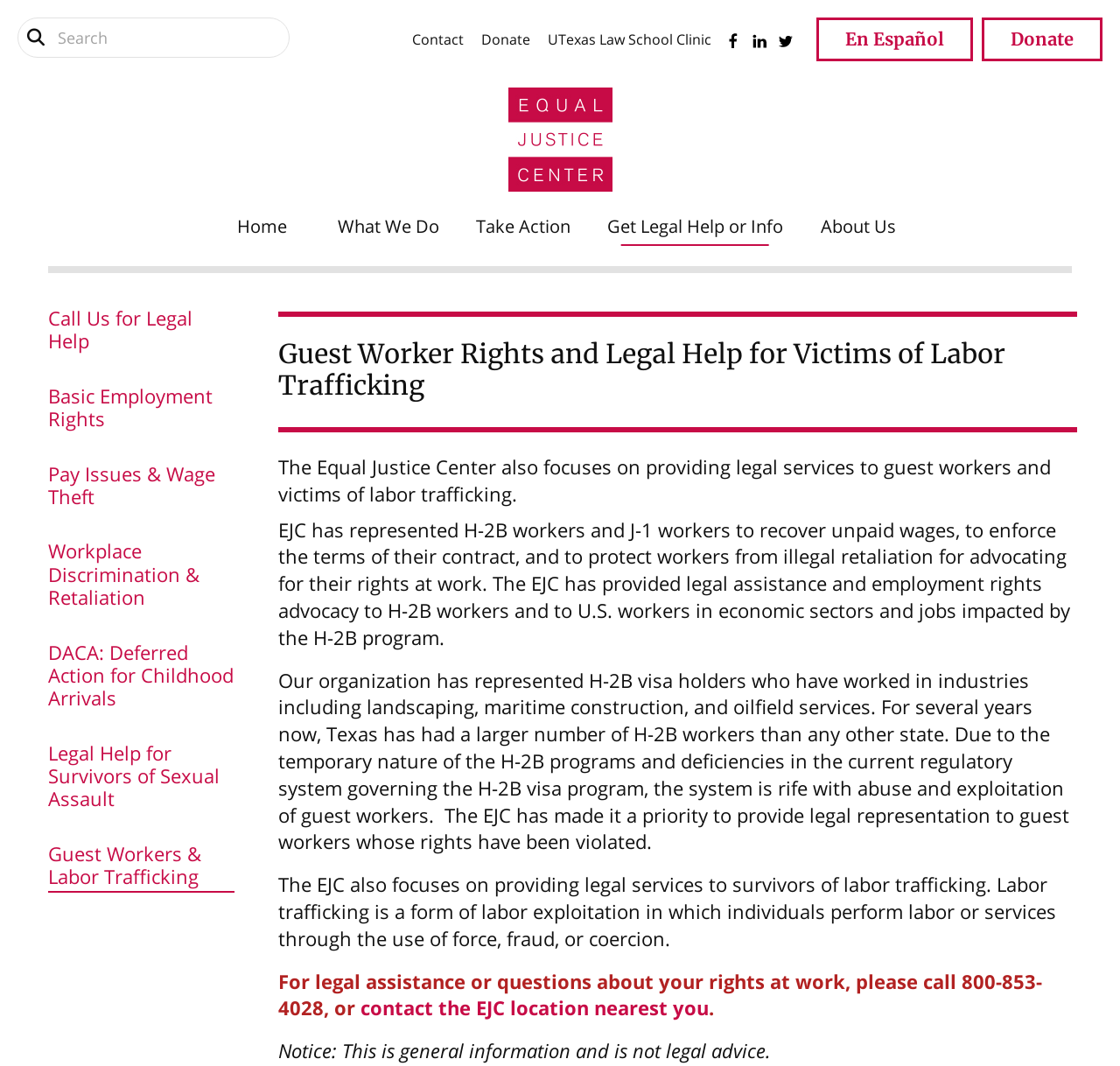Determine the bounding box coordinates for the HTML element described here: "Contact".

None